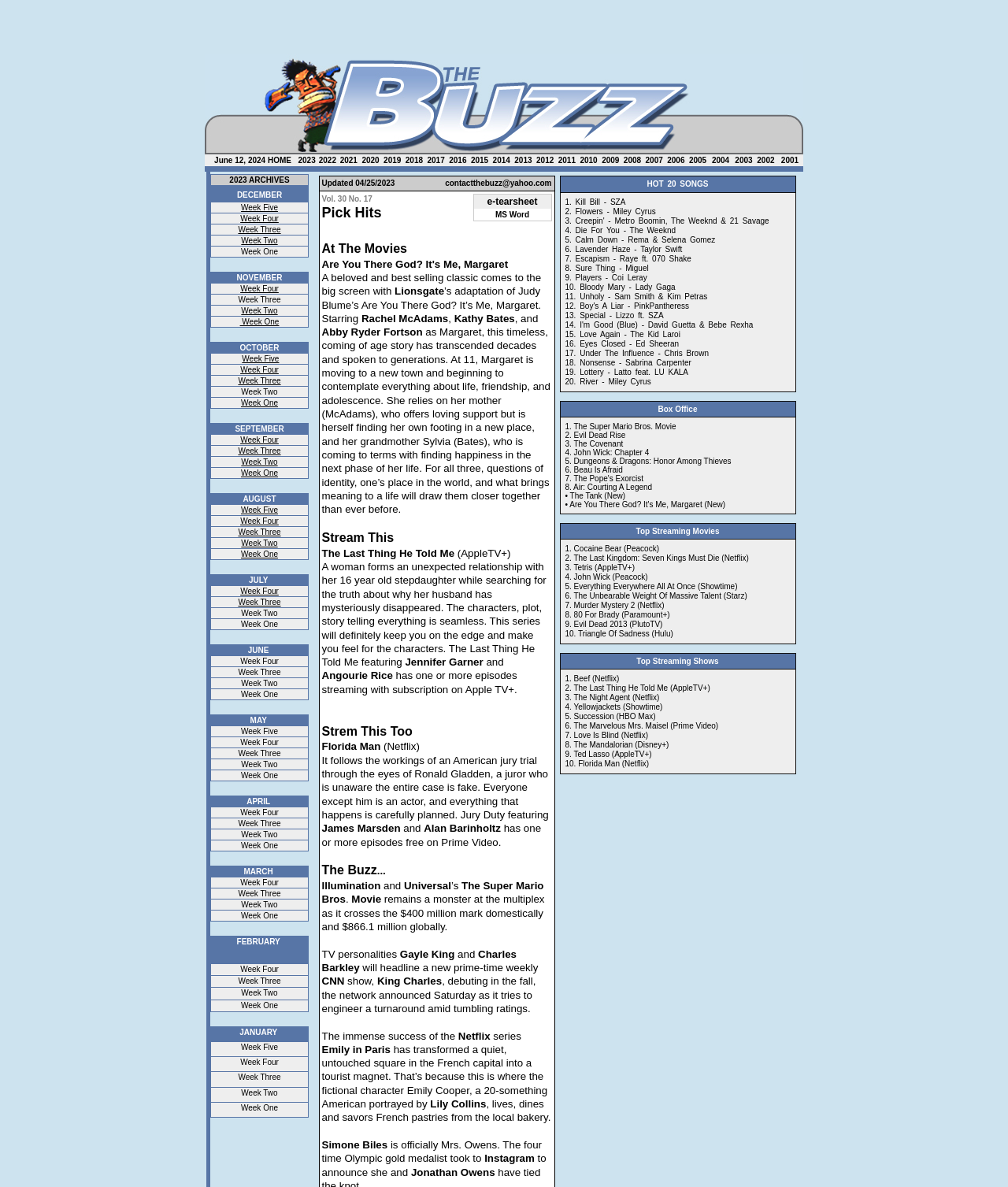Generate a thorough caption detailing the webpage content.

The webpage is titled "THE BUZZ - Published April 28, 2023". At the top, there is a small non-descriptive text element. Below it, there is a table with a single row and a single column, containing an image that spans the entire width of the table.

Underneath the image, there is another table with a single row and multiple columns. Each column contains a link to a different year, ranging from 2011 to 2024, with the most recent year, 2024, being labeled as "HOME". These links are evenly spaced and take up the entire width of the table.

Below this table, there is another table with two rows. The first row contains a single column that spans the entire width of the table, while the second row contains two columns. The first column of the second row is empty, and the second column contains a nested table with a single row and a single column. This nested table contains a table with multiple rows, each containing a link to a different week, labeled as "Week Five", "Week Four", "Week Three", and so on. These links are stacked vertically and take up a significant portion of the webpage.